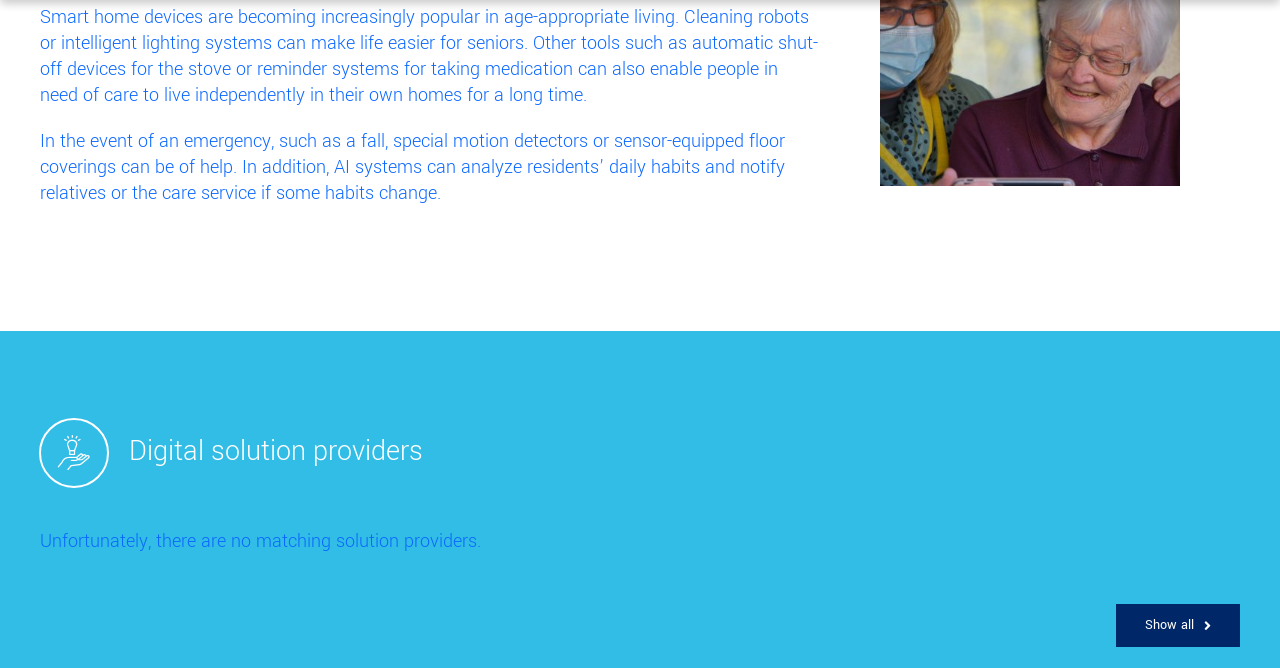What is the category of the digital solutions mentioned?
Based on the visual information, provide a detailed and comprehensive answer.

The category of the digital solutions mentioned is care, which is evident from the context of the webpage that discusses smart home devices for seniors and people in need of care.